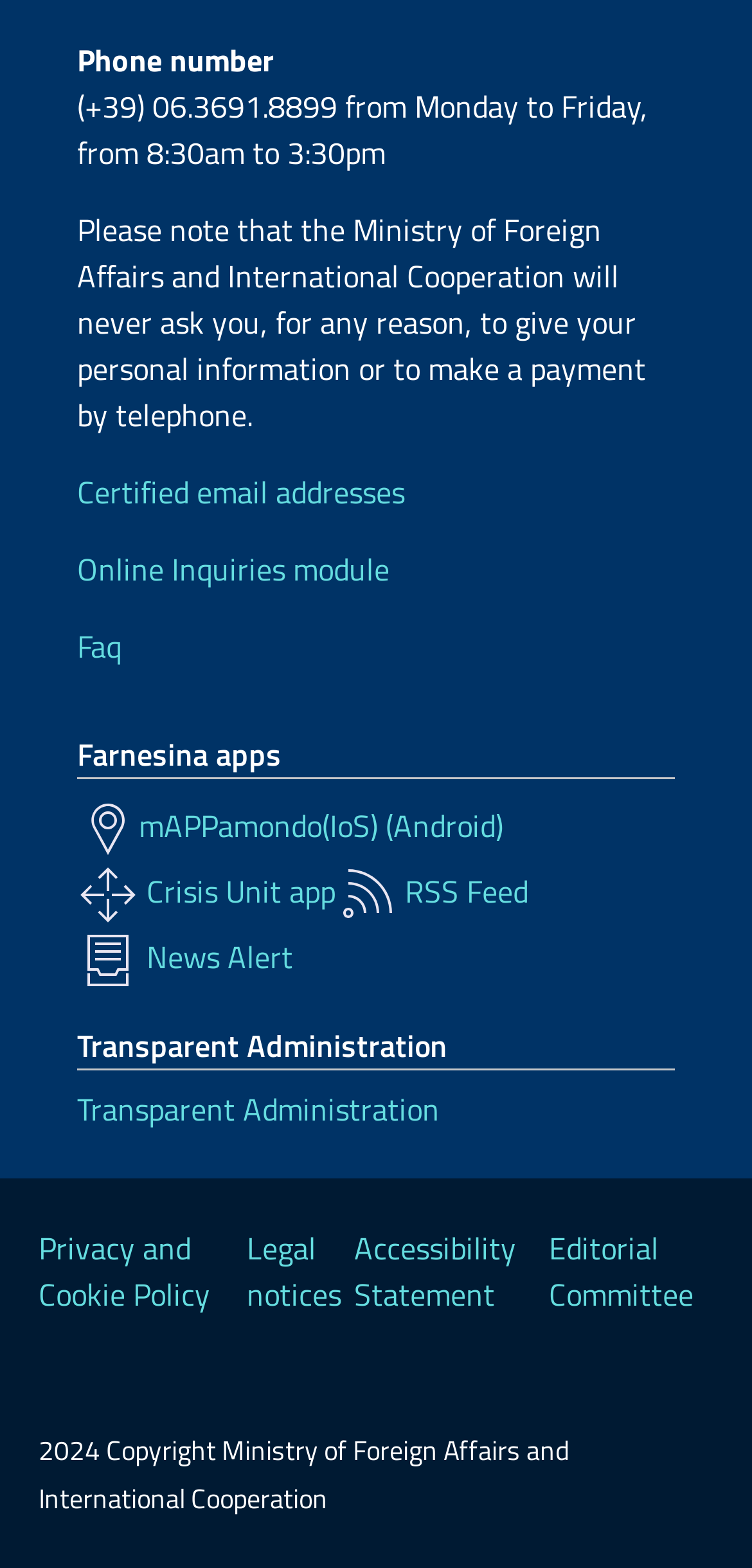Identify the bounding box coordinates of the part that should be clicked to carry out this instruction: "Click on Certified email addresses".

[0.103, 0.299, 0.538, 0.329]